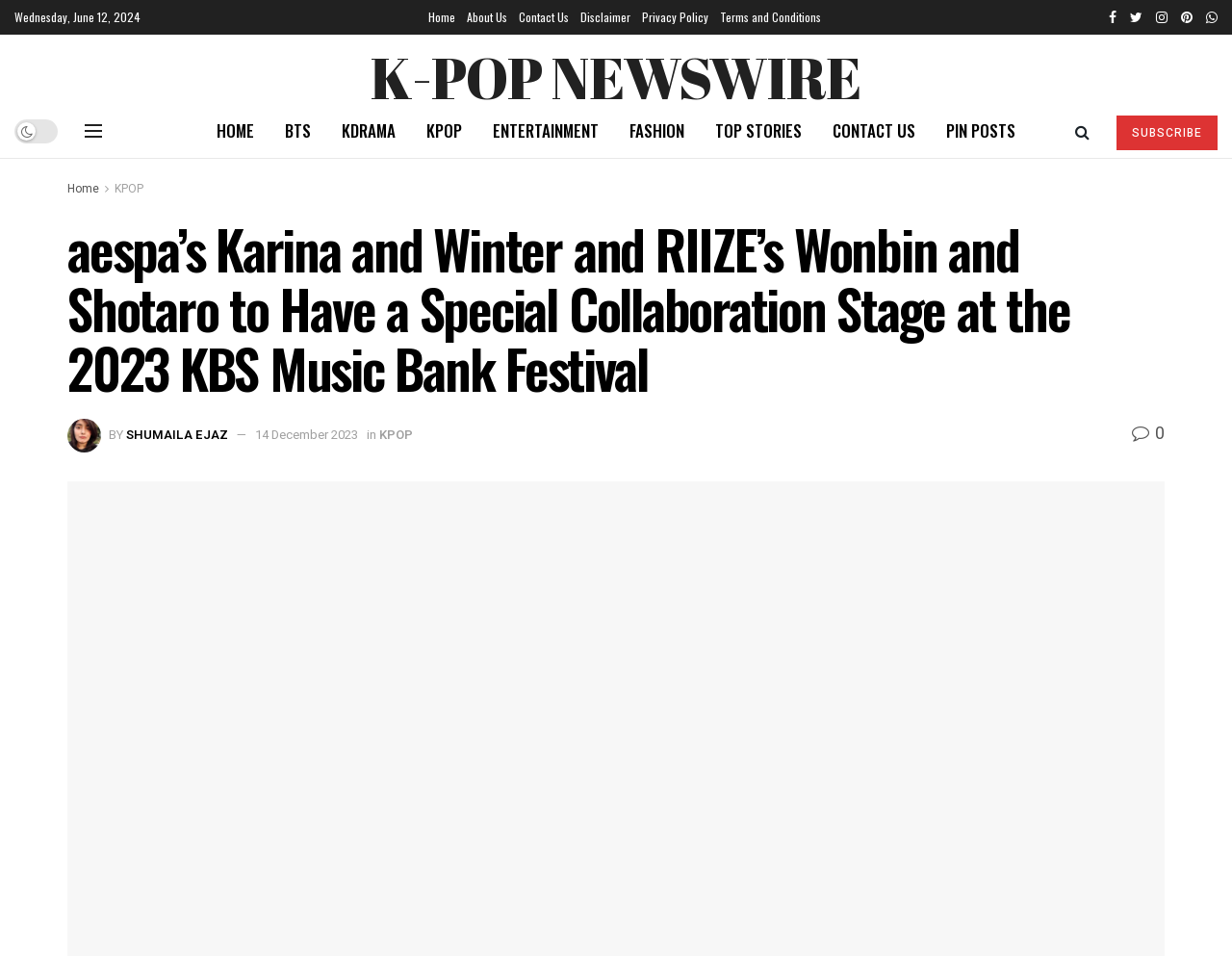Please identify the bounding box coordinates for the region that you need to click to follow this instruction: "Click on the 'KPOP' link".

[0.308, 0.445, 0.335, 0.464]